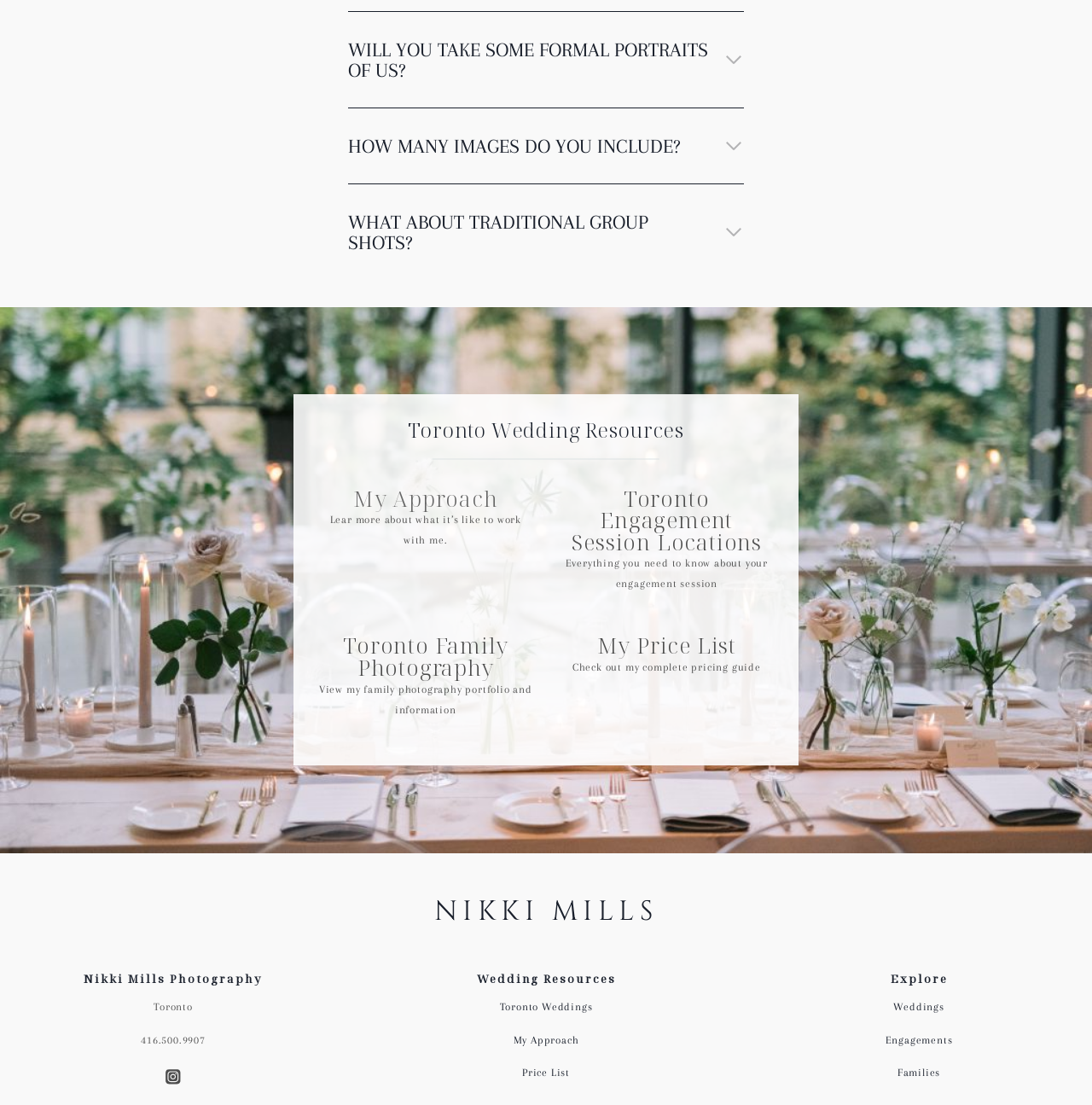Please mark the bounding box coordinates of the area that should be clicked to carry out the instruction: "Learn more about 'Toronto Engagement Session Locations'".

[0.512, 0.441, 0.708, 0.501]